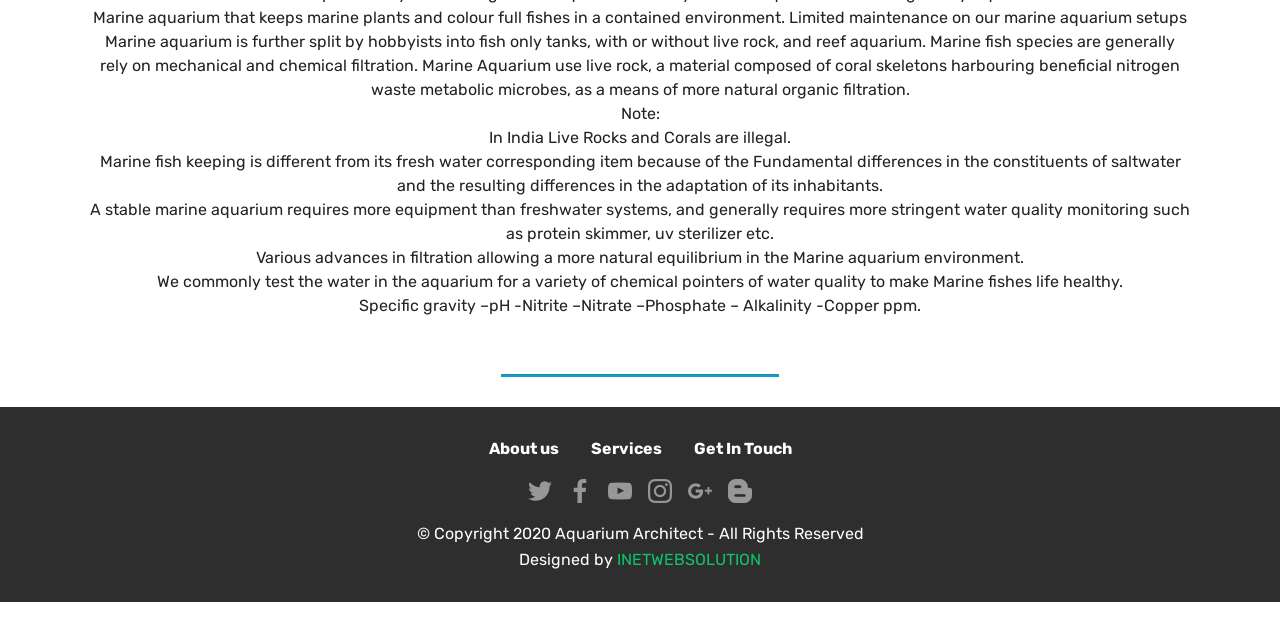Given the element description: "INETWEBSOLUTION", predict the bounding box coordinates of this UI element. The coordinates must be four float numbers between 0 and 1, given as [left, top, right, bottom].

[0.482, 0.859, 0.595, 0.888]